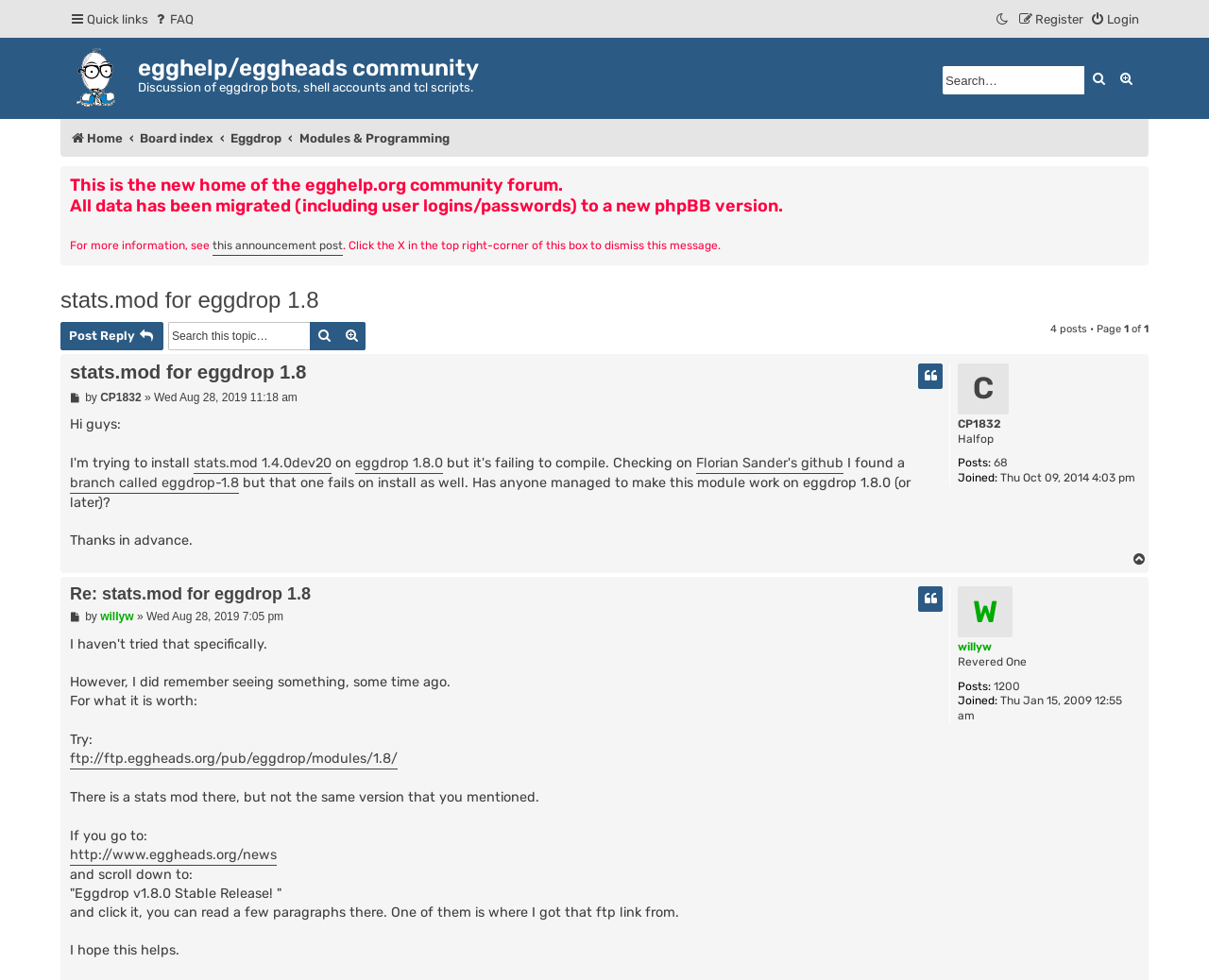Respond to the following question using a concise word or phrase: 
Who is the author of the first post?

CP1832